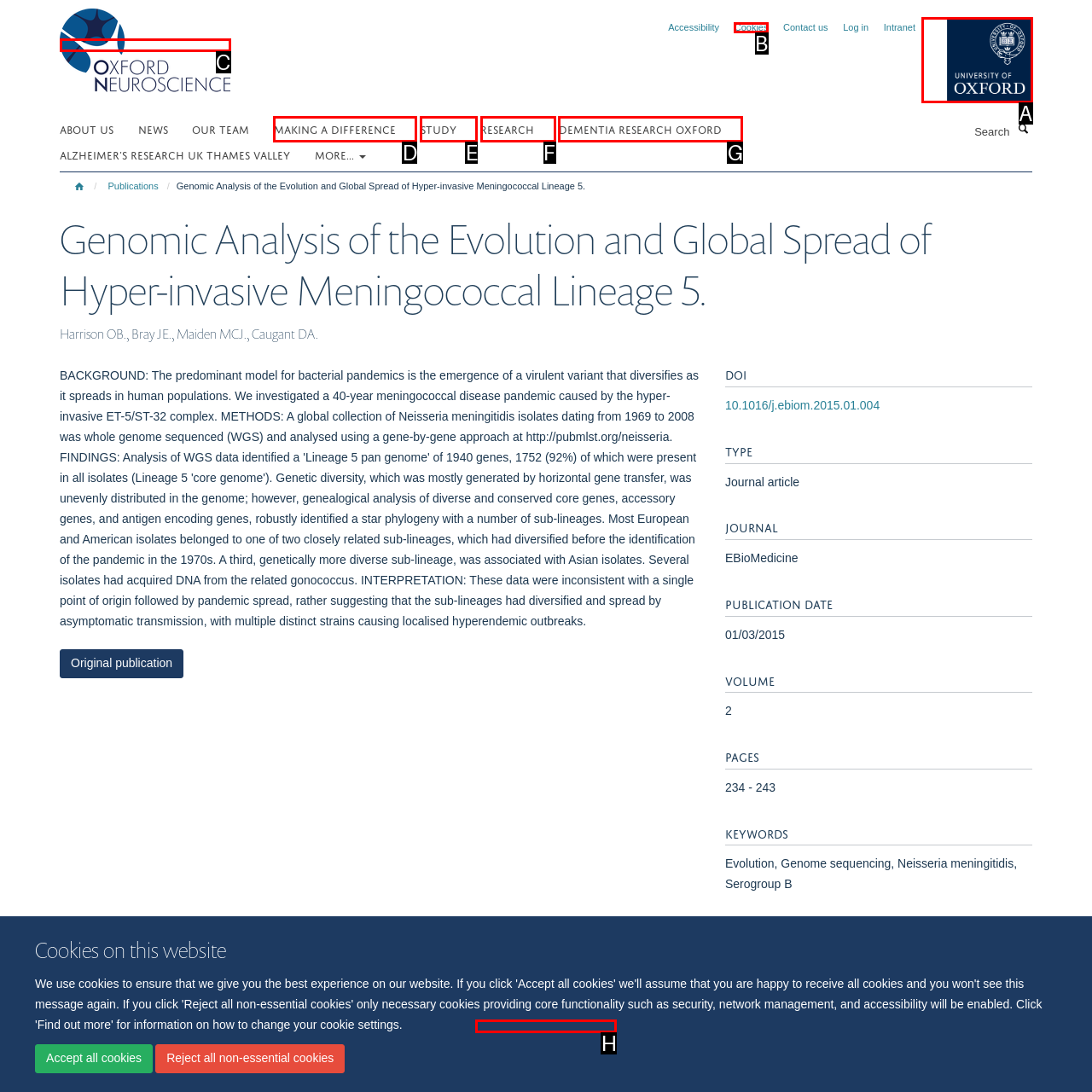From the given choices, determine which HTML element matches the description: Dementia Research Oxford. Reply with the appropriate letter.

G